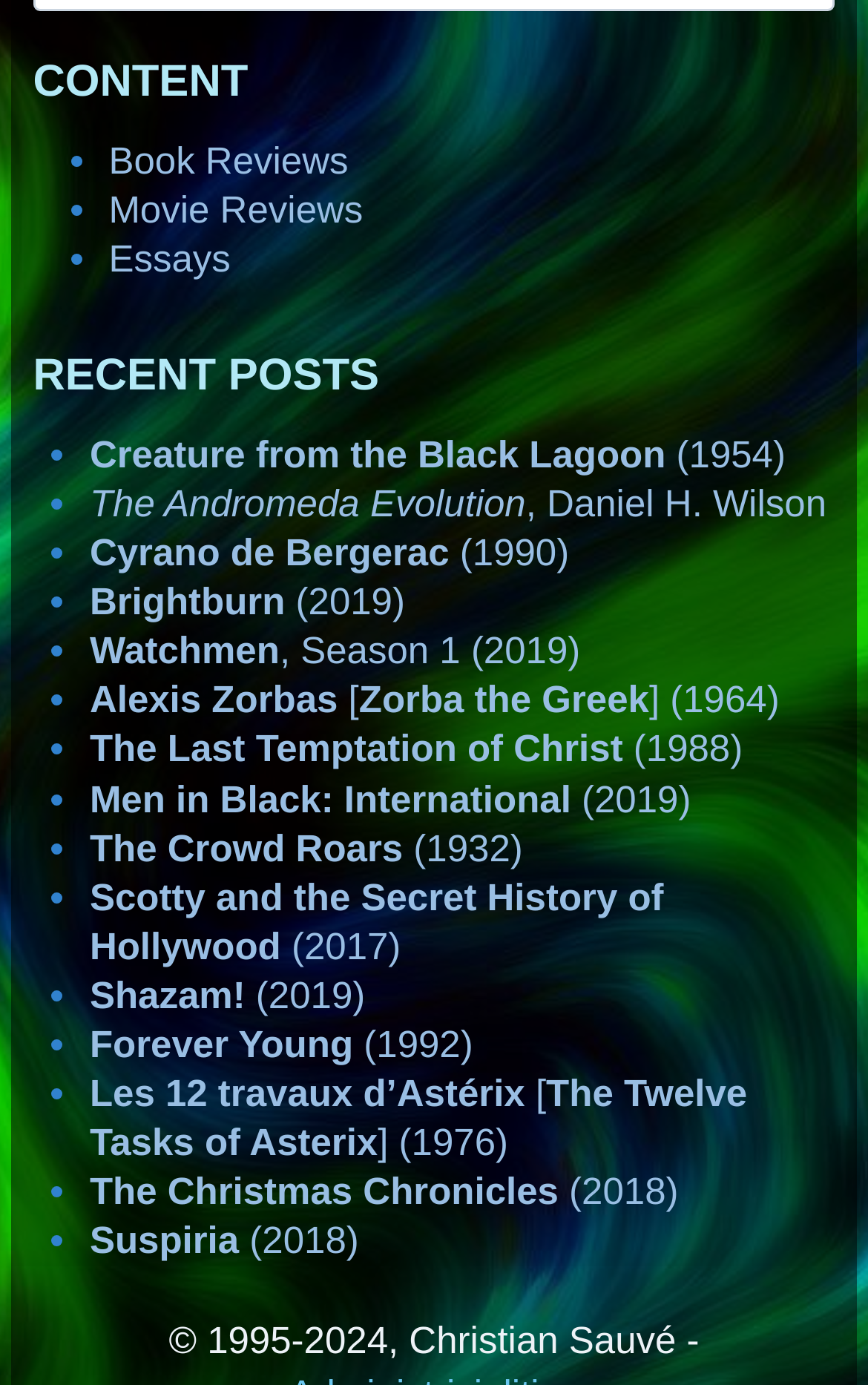Please identify the coordinates of the bounding box for the clickable region that will accomplish this instruction: "Click on Book Reviews".

[0.125, 0.101, 0.401, 0.132]